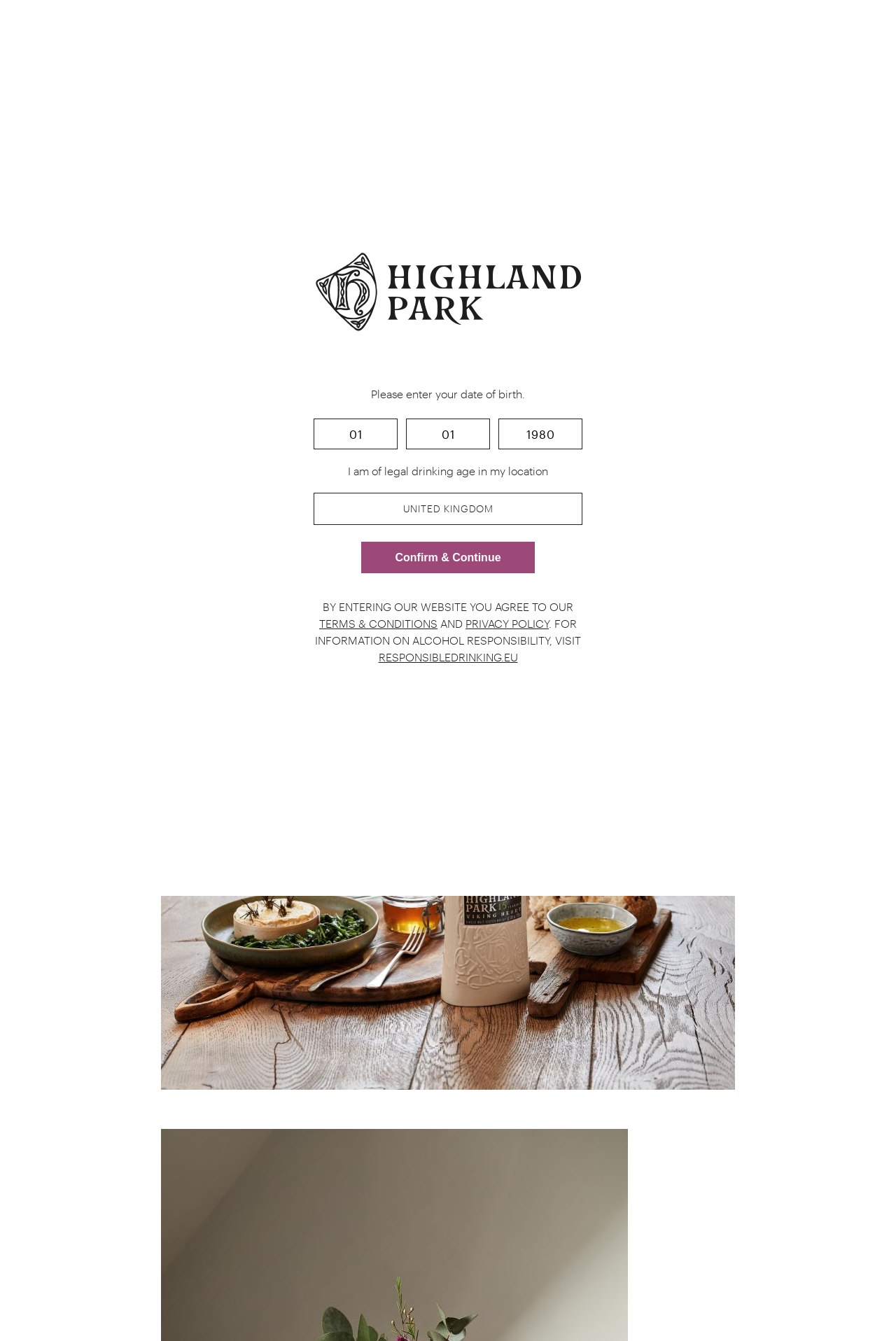Give a succinct answer to this question in a single word or phrase: 
What is the name of the company that created the decanter?

Wade Ceramics